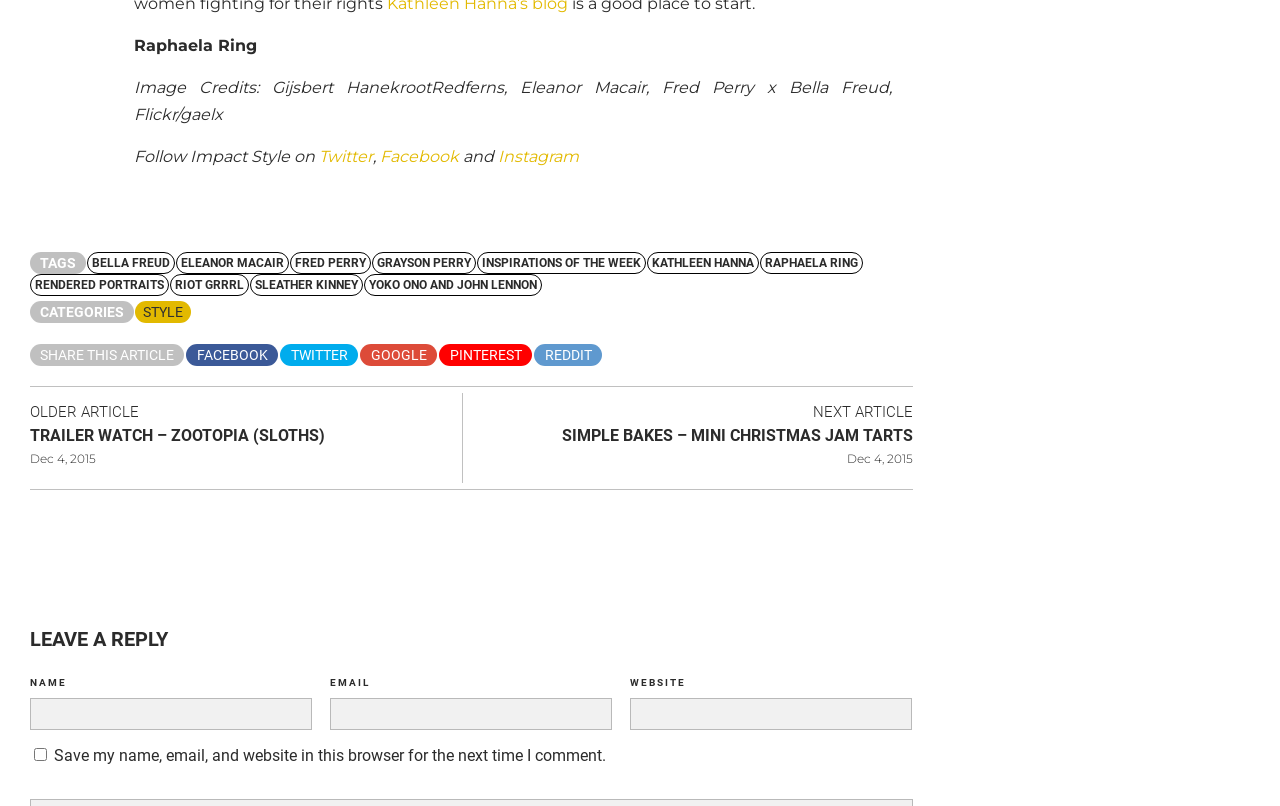Determine the coordinates of the bounding box that should be clicked to complete the instruction: "Click on the Twitter link". The coordinates should be represented by four float numbers between 0 and 1: [left, top, right, bottom].

[0.249, 0.183, 0.291, 0.206]